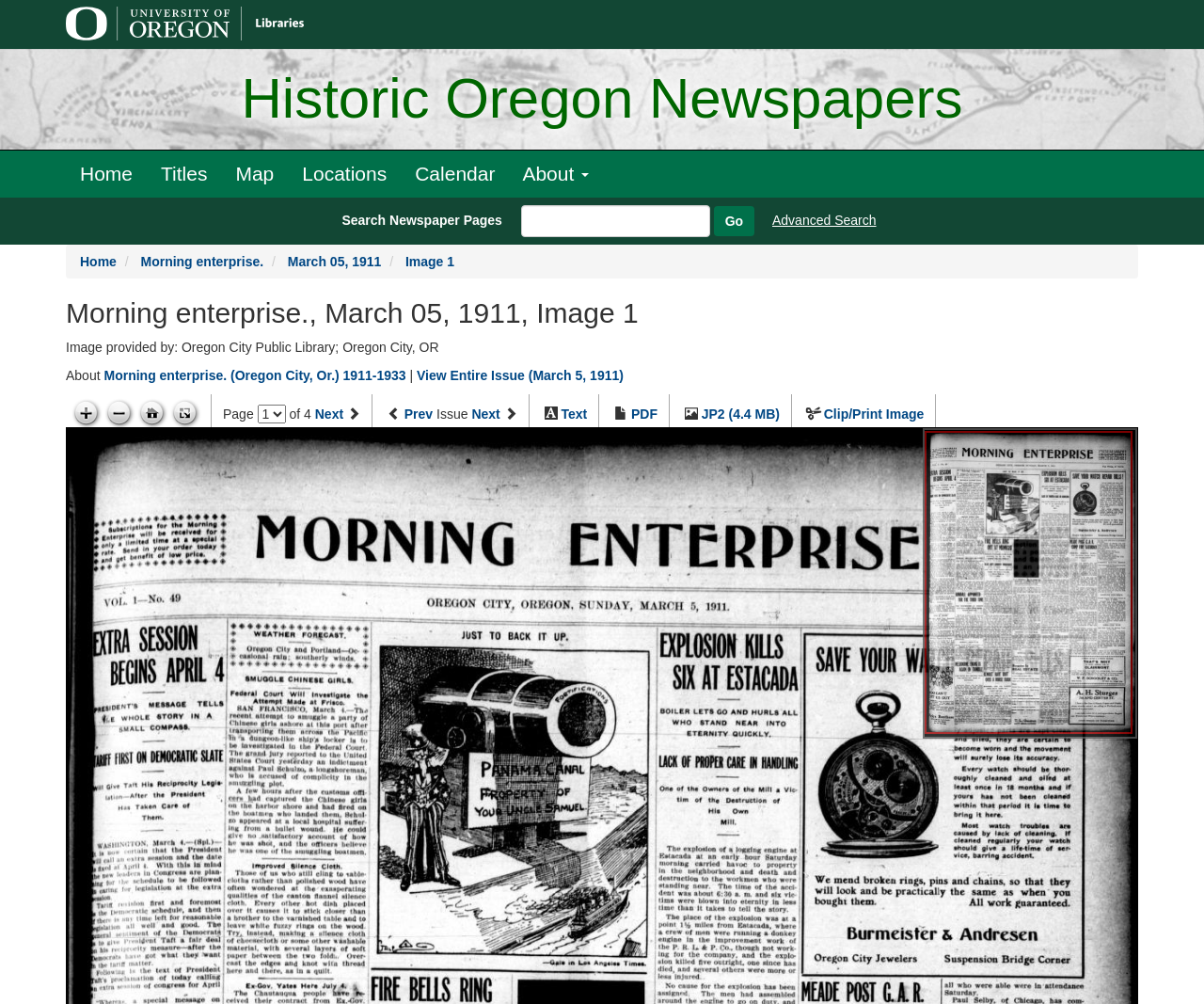From the element description: "alt="University of Oregon Libraries"", extract the bounding box coordinates of the UI element. The coordinates should be expressed as four float numbers between 0 and 1, in the order [left, top, right, bottom].

[0.055, 0.007, 0.252, 0.044]